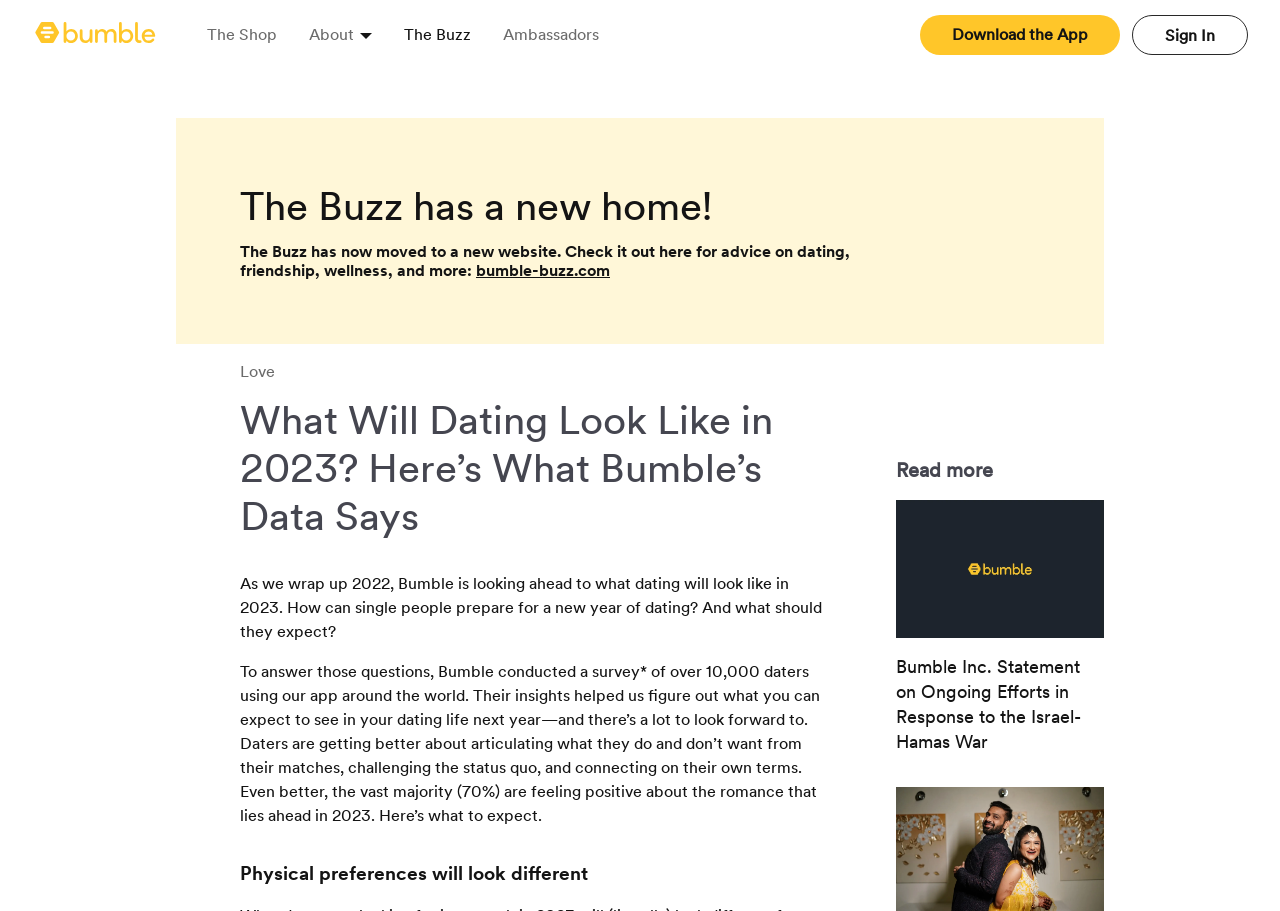Could you provide the bounding box coordinates for the portion of the screen to click to complete this instruction: "Download the App"?

[0.719, 0.016, 0.875, 0.06]